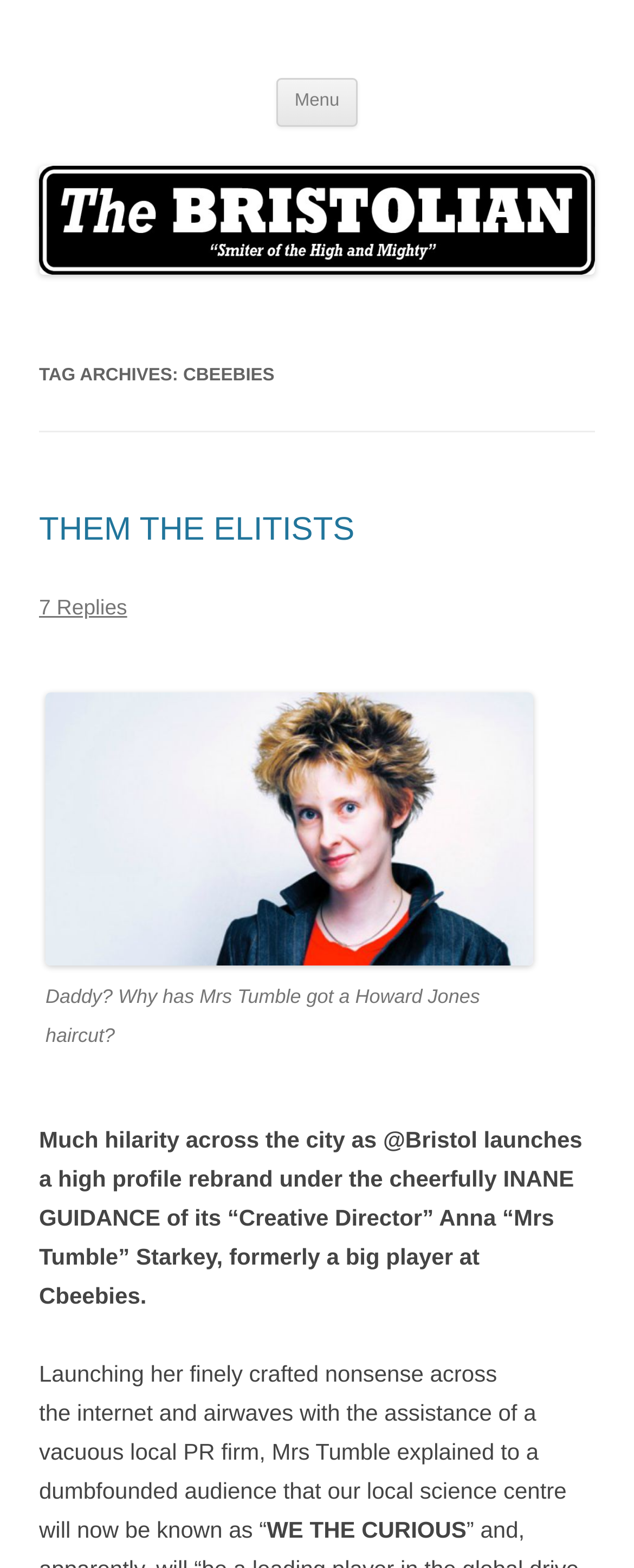What is the name of the person mentioned in the article?
Using the image as a reference, deliver a detailed and thorough answer to the question.

From the webpage content, I found that Mrs Tumble is the person mentioned in the article, who is also referred to as Anna Starkey, the Creative Director of @Bristol.